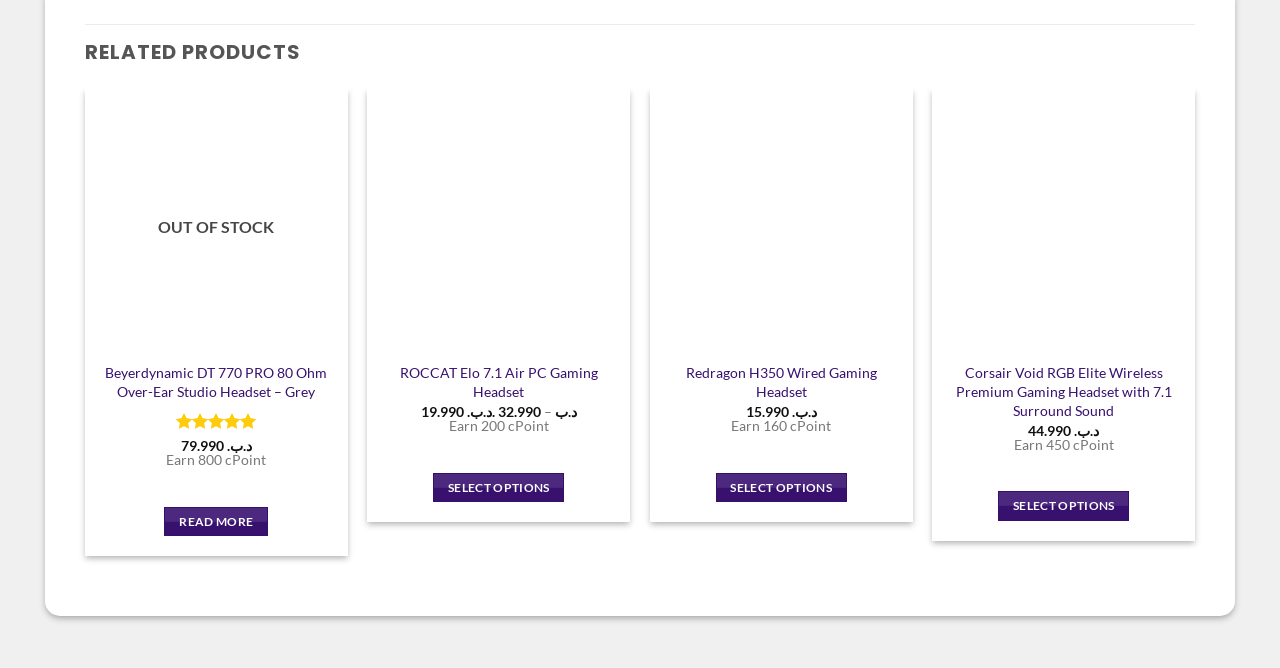Answer the question with a brief word or phrase:
What is the function of the button with the text 'Wishlist'?

Add to wishlist